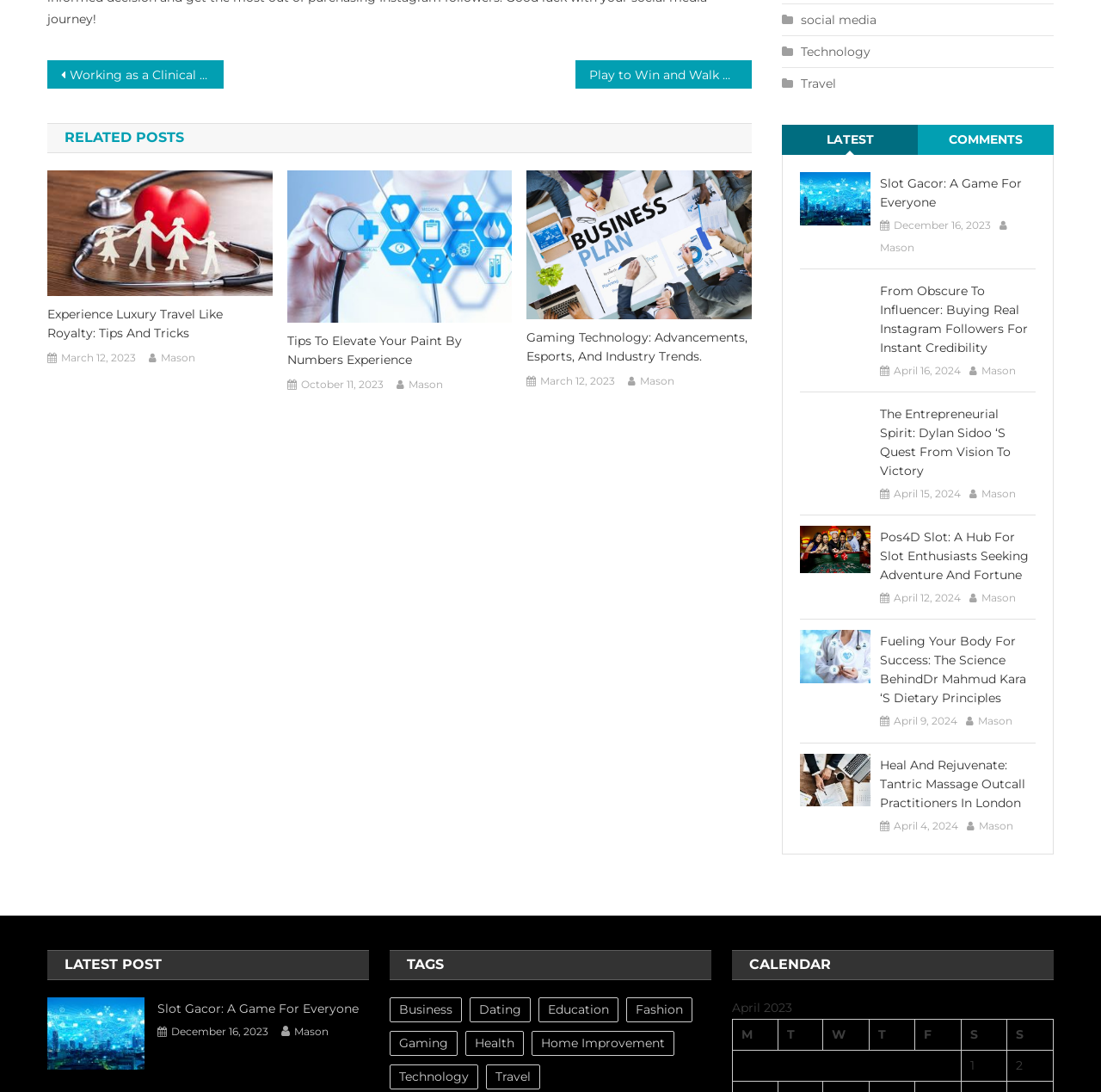Using the provided element description "emacs 27.1-1", determine the bounding box coordinates of the UI element.

None